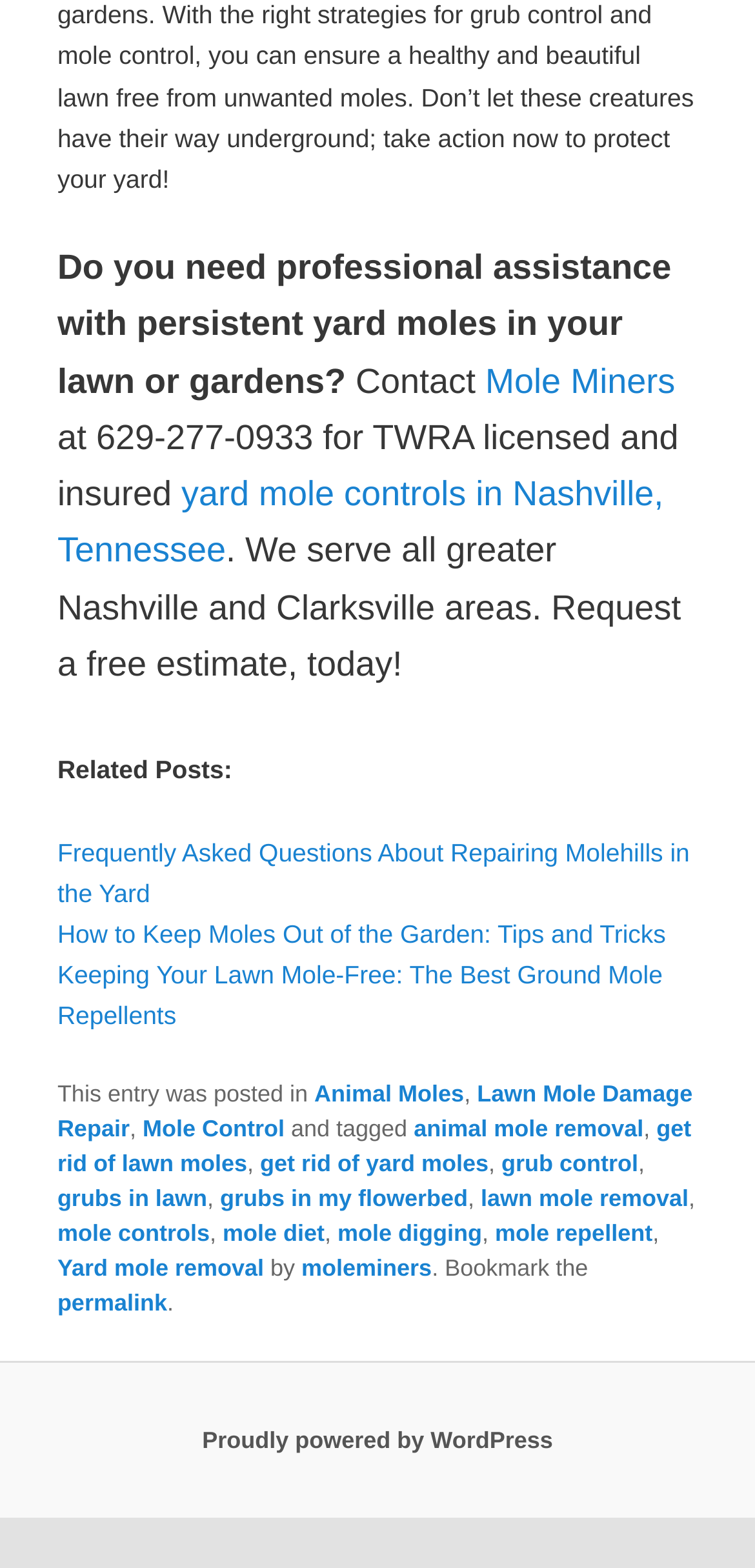Determine the bounding box coordinates of the clickable element to achieve the following action: 'Learn about yard mole controls in Nashville, Tennessee'. Provide the coordinates as four float values between 0 and 1, formatted as [left, top, right, bottom].

[0.076, 0.303, 0.879, 0.363]